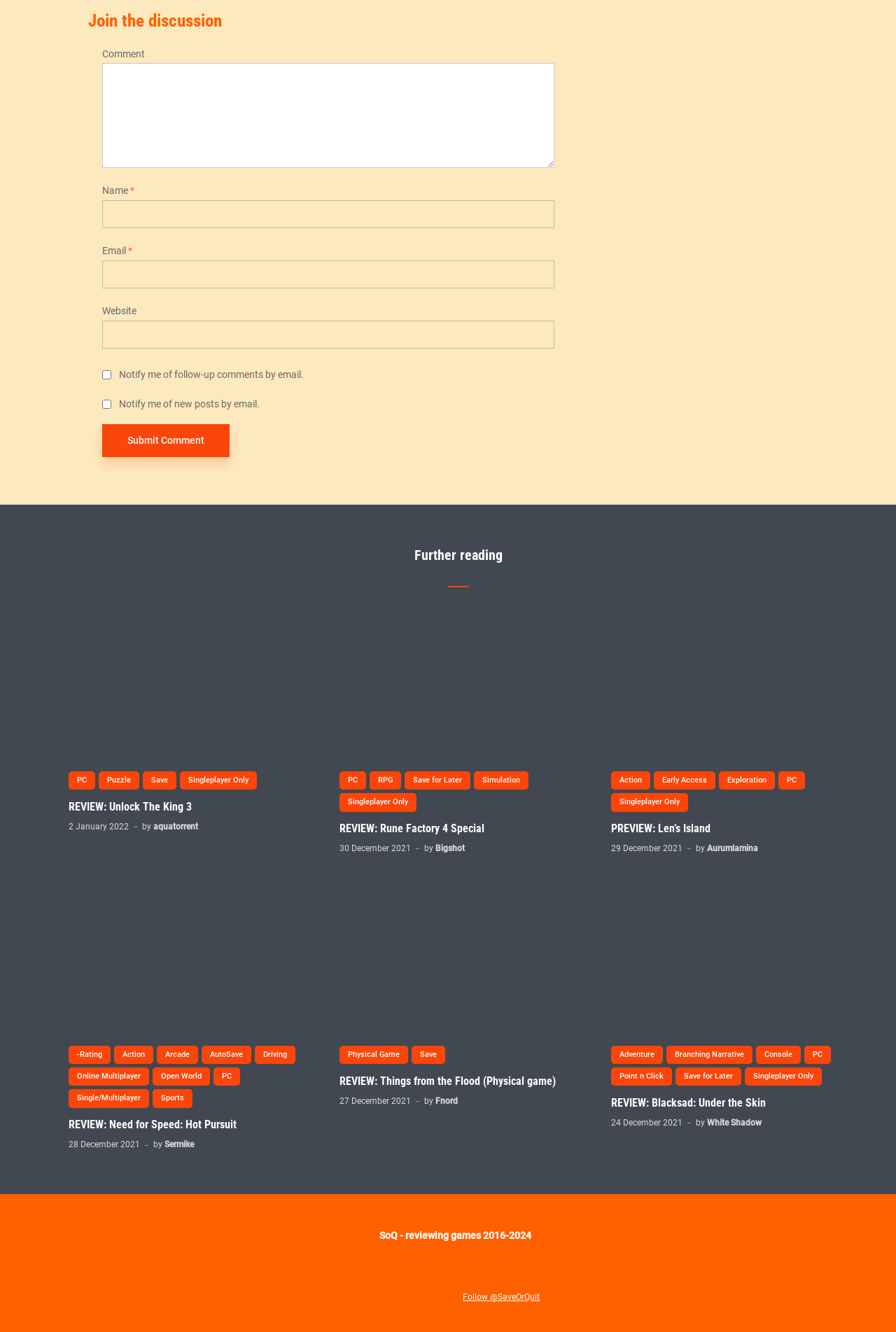Indicate the bounding box coordinates of the element that must be clicked to execute the instruction: "Read the preview of Len’s Island". The coordinates should be given as four float numbers between 0 and 1, i.e., [left, top, right, bottom].

[0.682, 0.617, 0.947, 0.627]